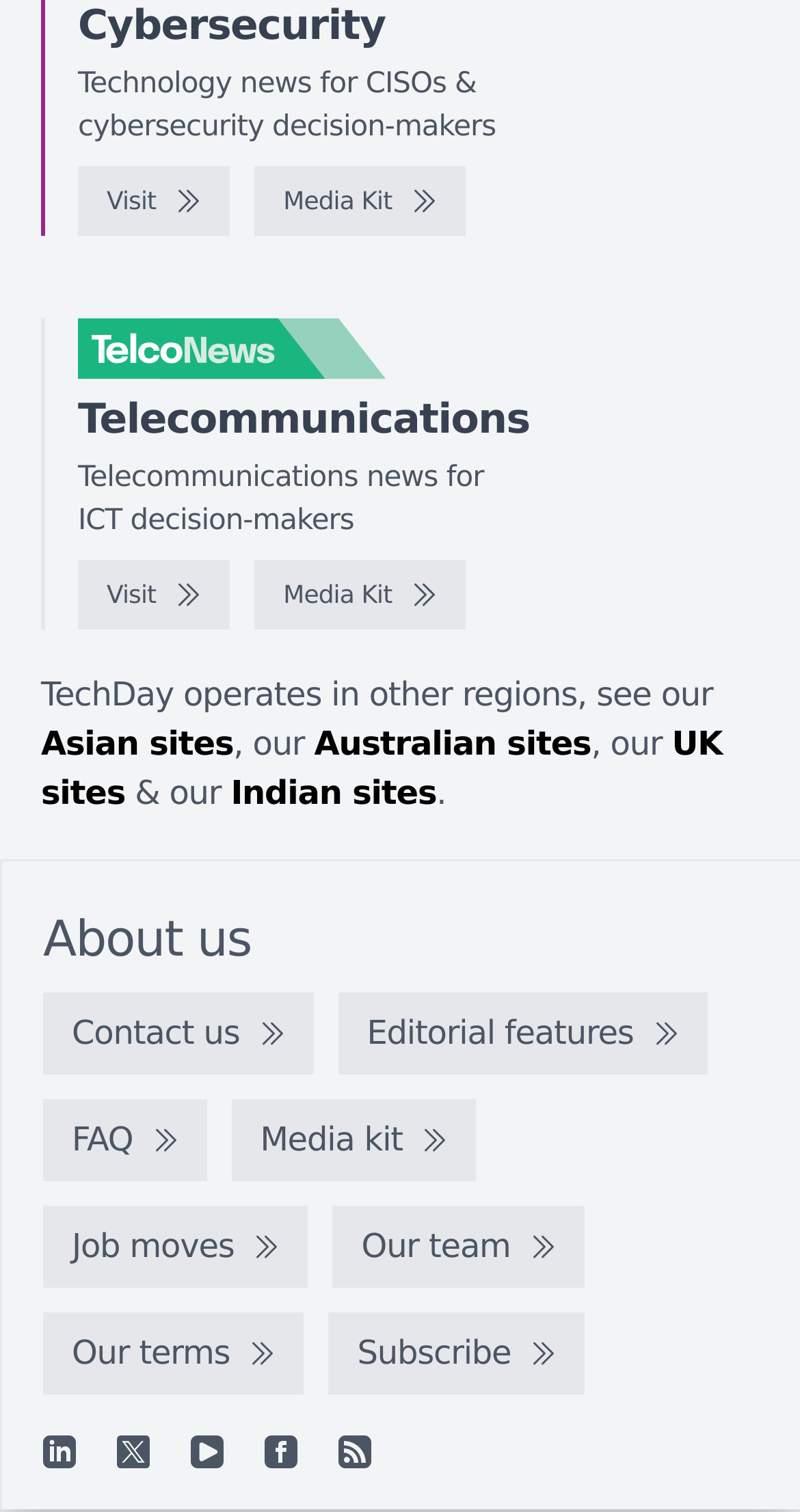Could you locate the bounding box coordinates for the section that should be clicked to accomplish this task: "Subscribe to the newsletter".

[0.411, 0.868, 0.731, 0.922]